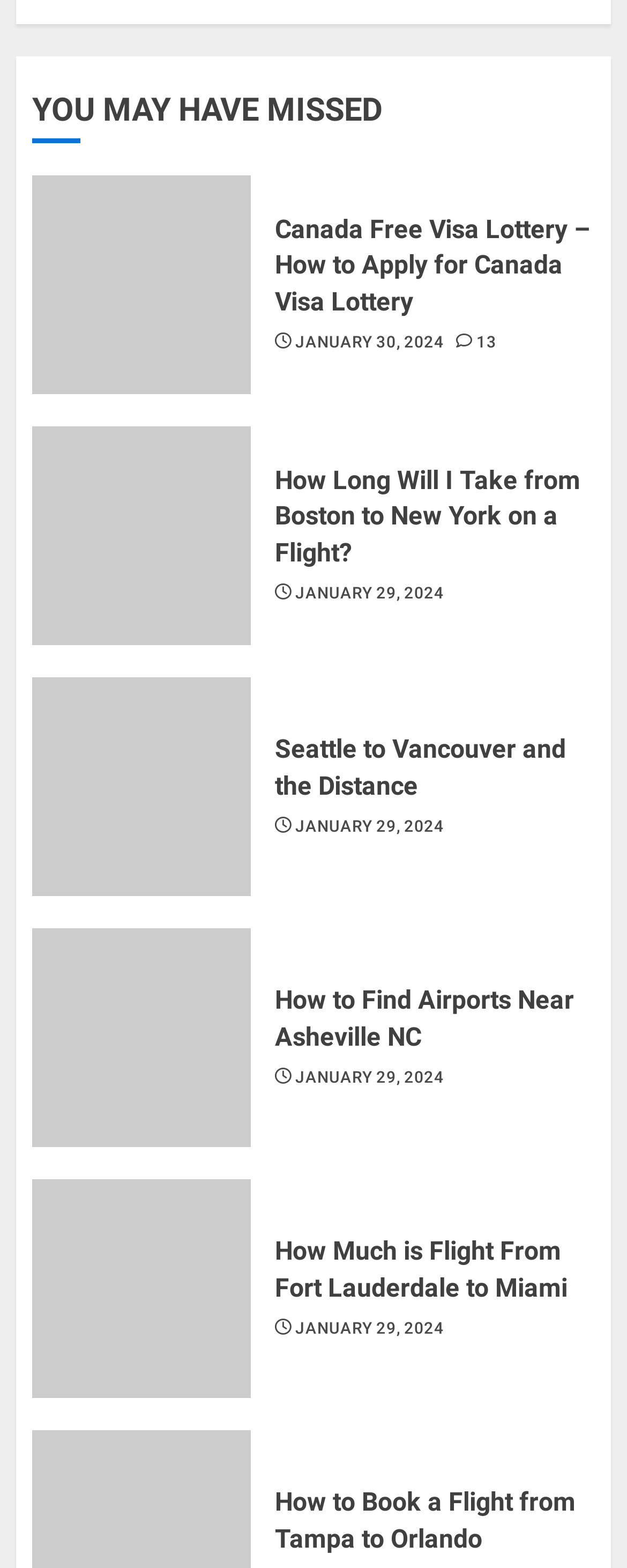Identify the bounding box coordinates necessary to click and complete the given instruction: "Get information on How Much is Flight From Fort Lauderdale to Miami".

[0.438, 0.787, 0.949, 0.833]